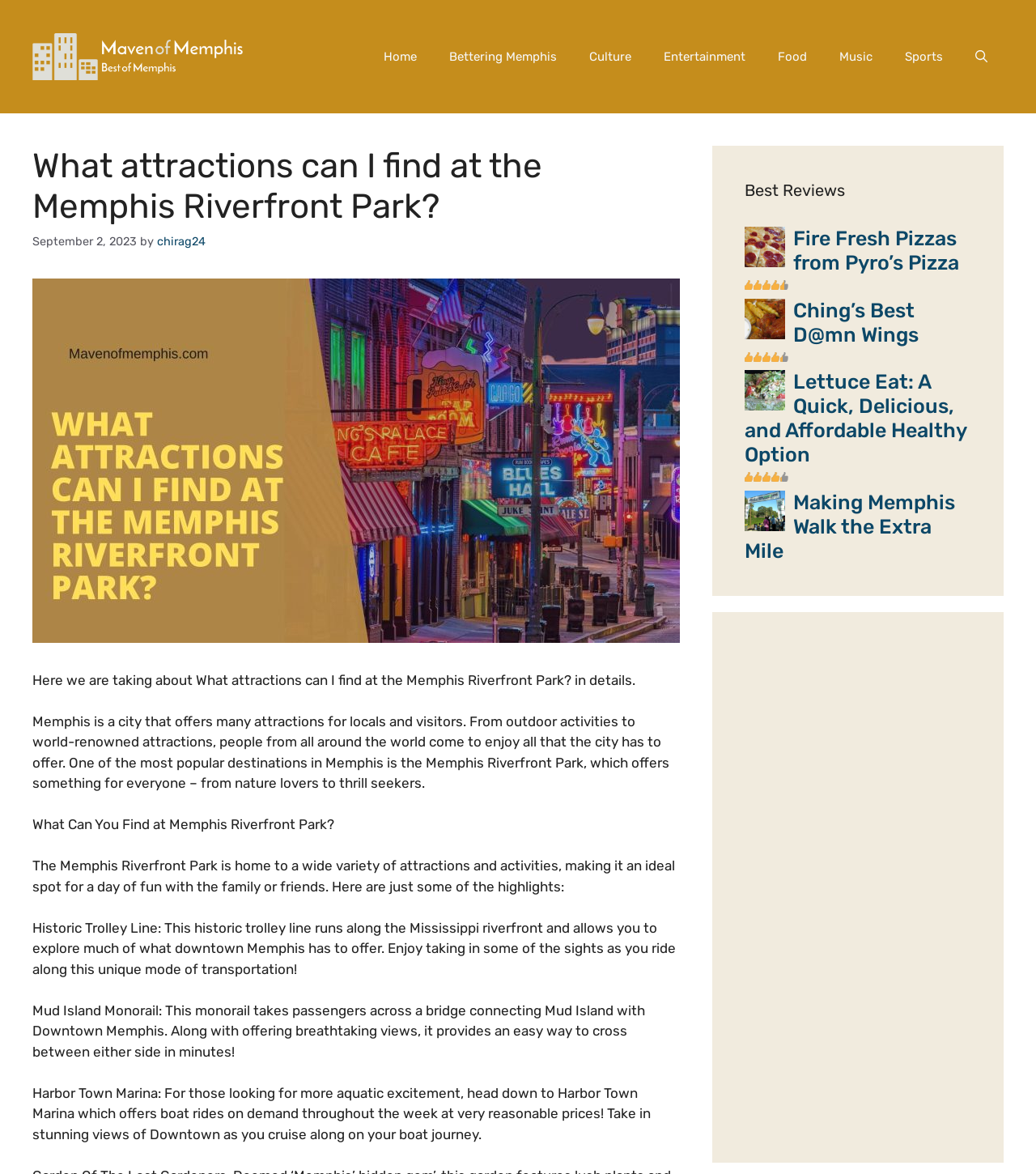Identify the bounding box coordinates for the UI element described as follows: "aria-label="Advertisement" name="aswift_0" title="Advertisement"". Ensure the coordinates are four float numbers between 0 and 1, formatted as [left, top, right, bottom].

[0.719, 0.549, 0.938, 0.962]